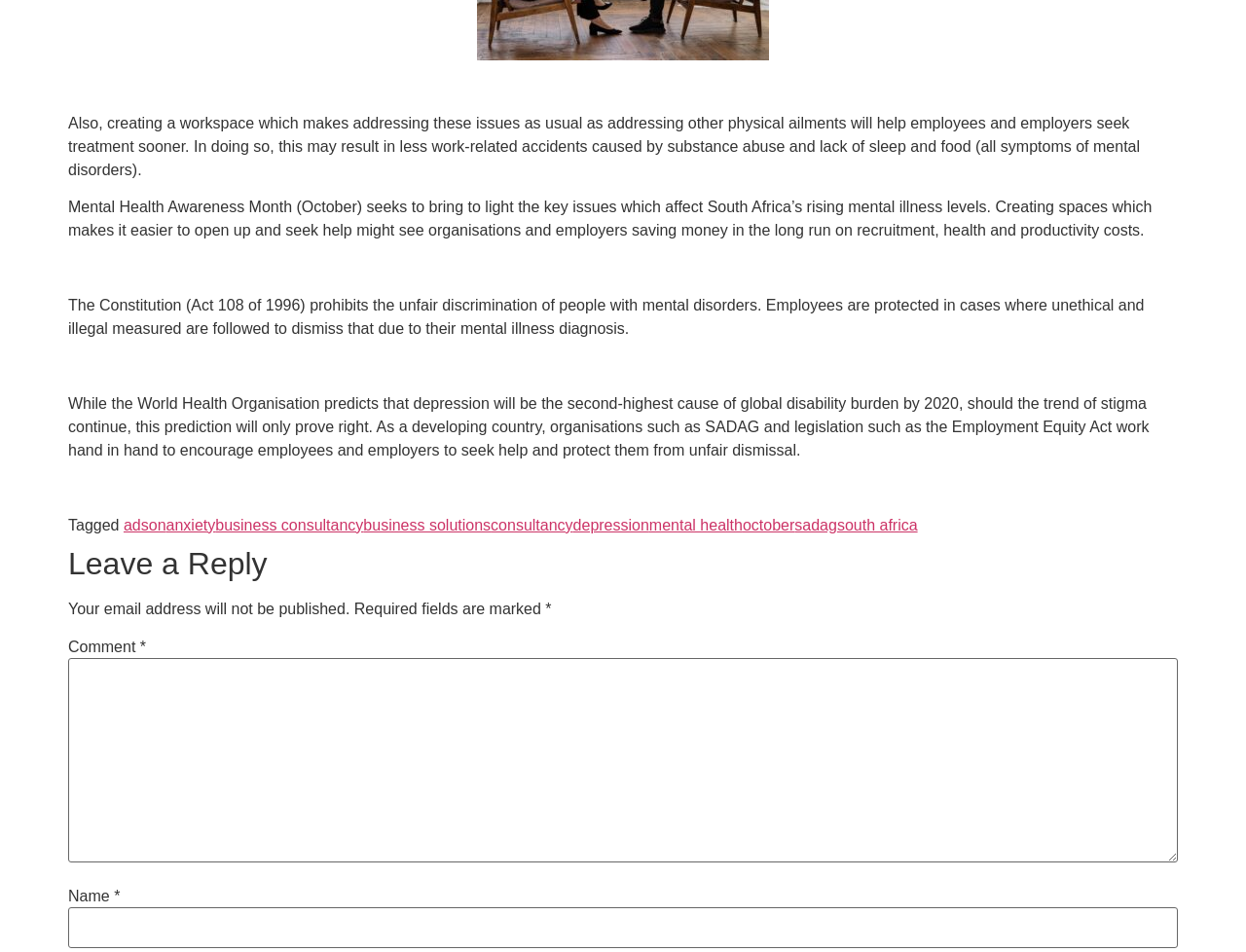Given the element description, predict the bounding box coordinates in the format (top-left x, top-left y, bottom-right x, bottom-right y), using floating point numbers between 0 and 1: Search

None